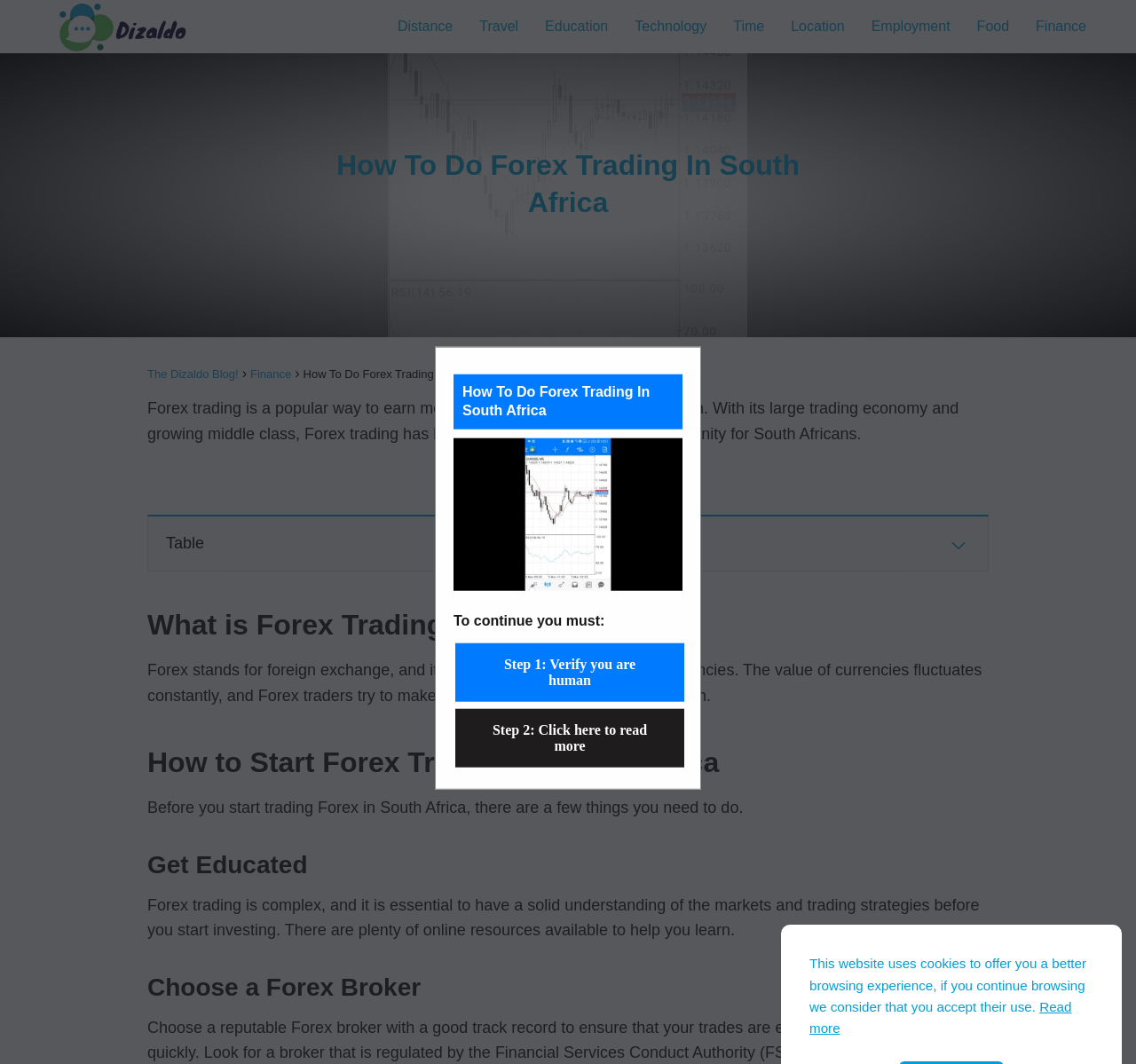Kindly determine the bounding box coordinates for the clickable area to achieve the given instruction: "Click the 'Read more' link".

[0.712, 0.939, 0.943, 0.974]